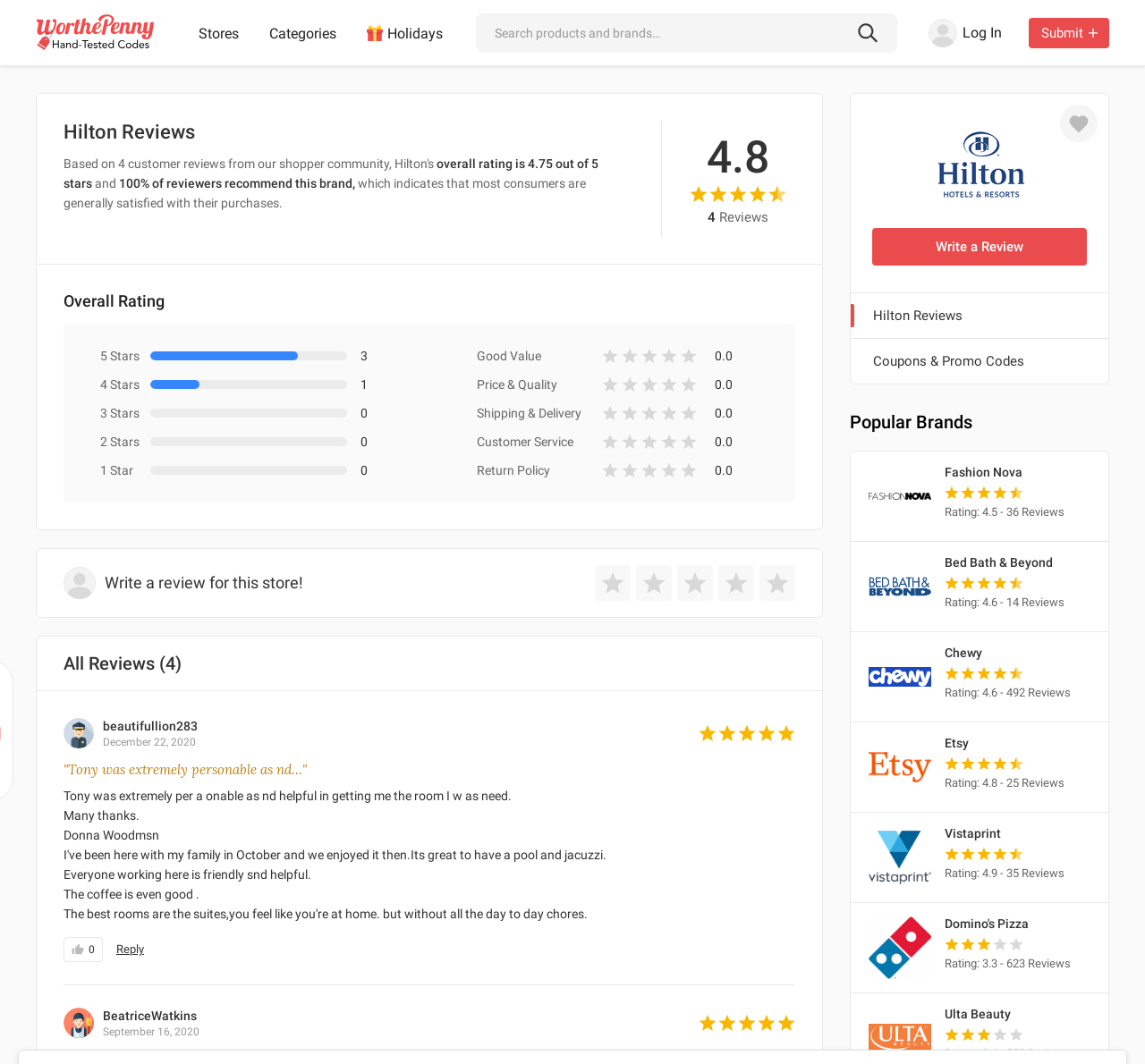Explain the webpage's design and content in an elaborate manner.

This webpage is about Hilton reviews for May 2024 on WorthEPenny. At the top left, there is a WorthEPenny logo, and next to it, there are navigation links for "Stores", "Categories", and "Holidays". On the right side, there is a search bar with a search icon. Below the search bar, there is a user icon and a "Log In" button.

The main content of the page is about Hilton reviews. There is a heading "Hilton Reviews" followed by an overall rating of 4.75 out of 5 stars and a statement indicating that 100% of reviewers recommend this brand. Below this, there are ratings for specific aspects, such as "Good Value", "Price & Quality", "Shipping & Delivery", "Customer Service", and "Return Policy".

On the right side, there is a section for writing a review, with a "Write a review for this store!" button and a "All Reviews (4)" link. Below this, there are individual reviews from users, including their usernames, review dates, and review texts. Each review also has a "Reply" button and a rating icon.

At the bottom of the page, there are links to other popular brands, such as Fashion Nova, Bed Bath & Beyond, Chewy, Etsy, Vistaprint, and Domino's Pizza, along with their ratings and number of reviews.